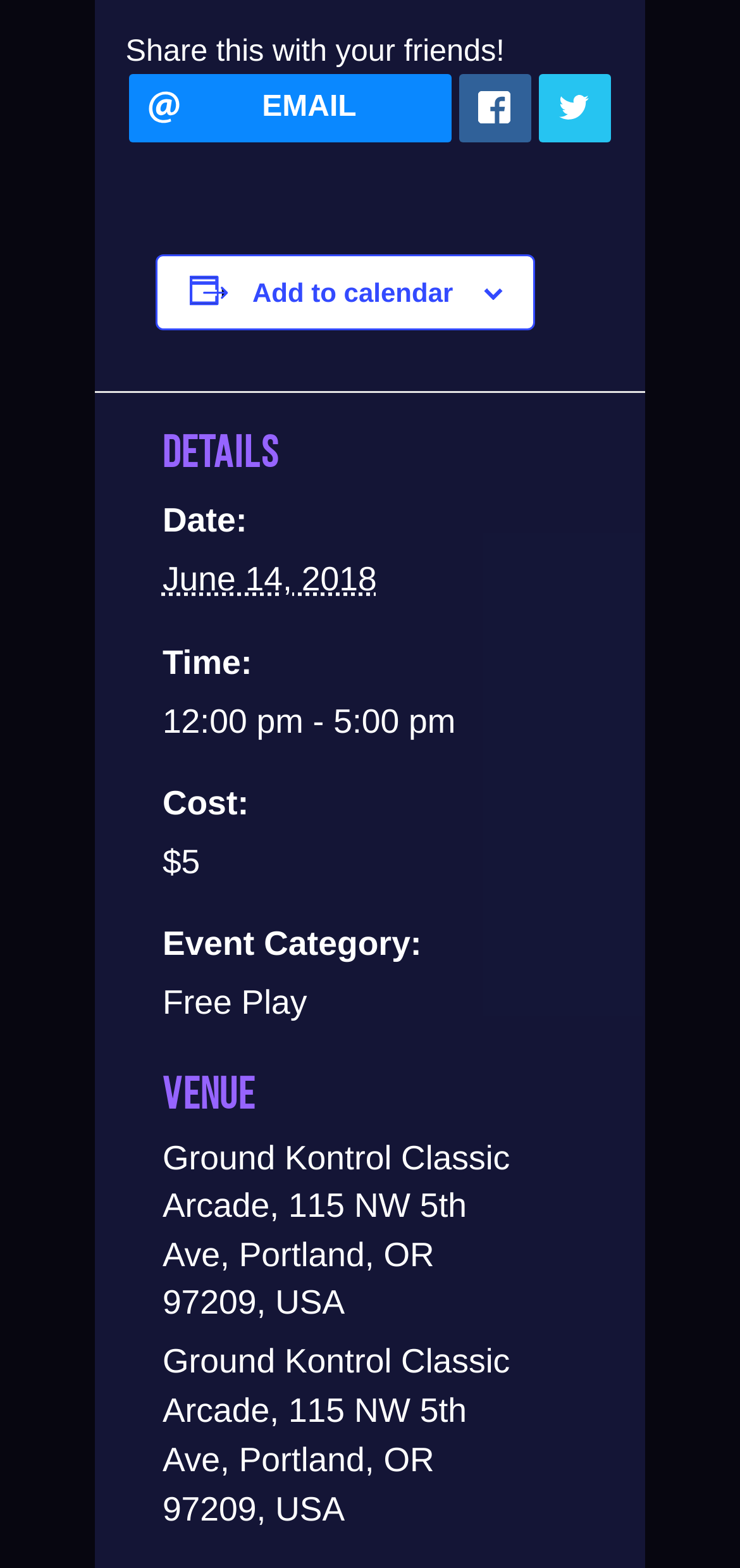What is the event category?
Please provide a single word or phrase as your answer based on the screenshot.

Free Play